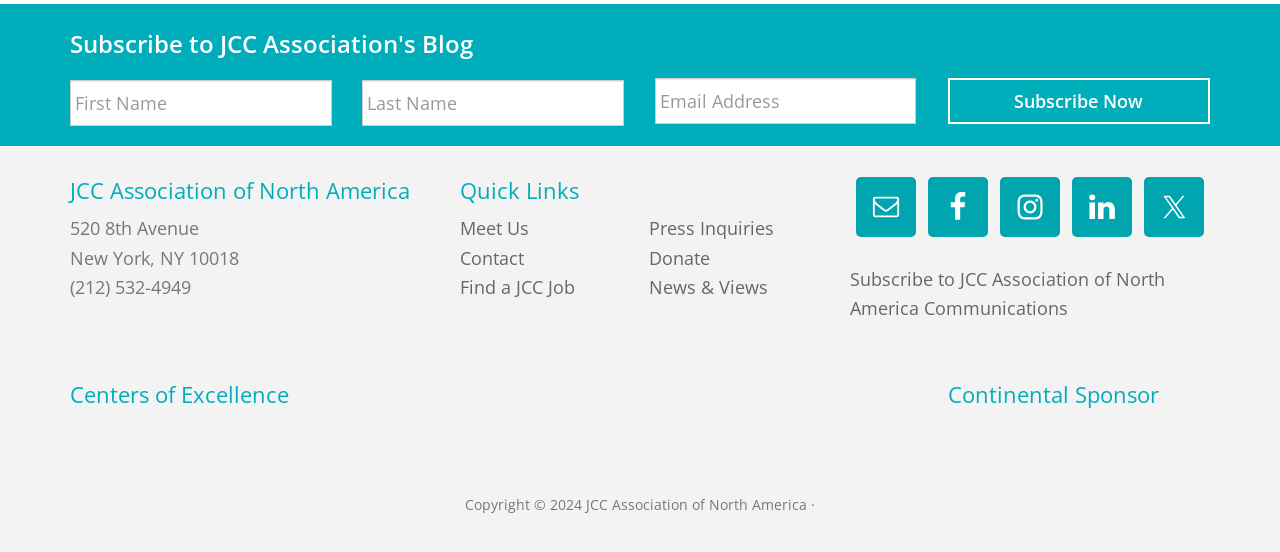What is the address of JCC Association of North America?
Based on the visual details in the image, please answer the question thoroughly.

I found the address by looking at the static text elements, which provide the address as 520 8th Avenue, New York, NY 10018.